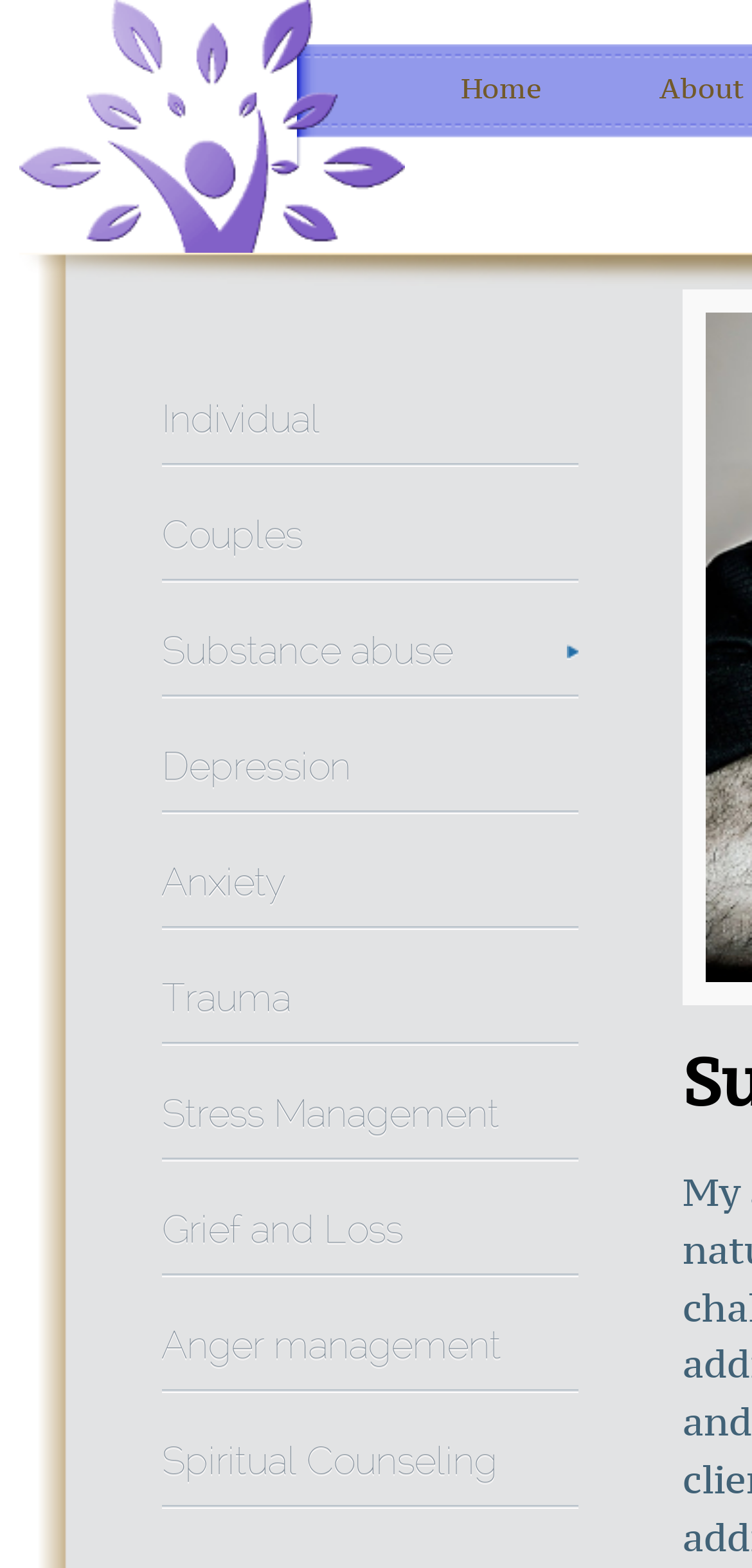Please identify the coordinates of the bounding box that should be clicked to fulfill this instruction: "Explore Spiritual Counseling services".

[0.215, 0.903, 0.769, 0.962]